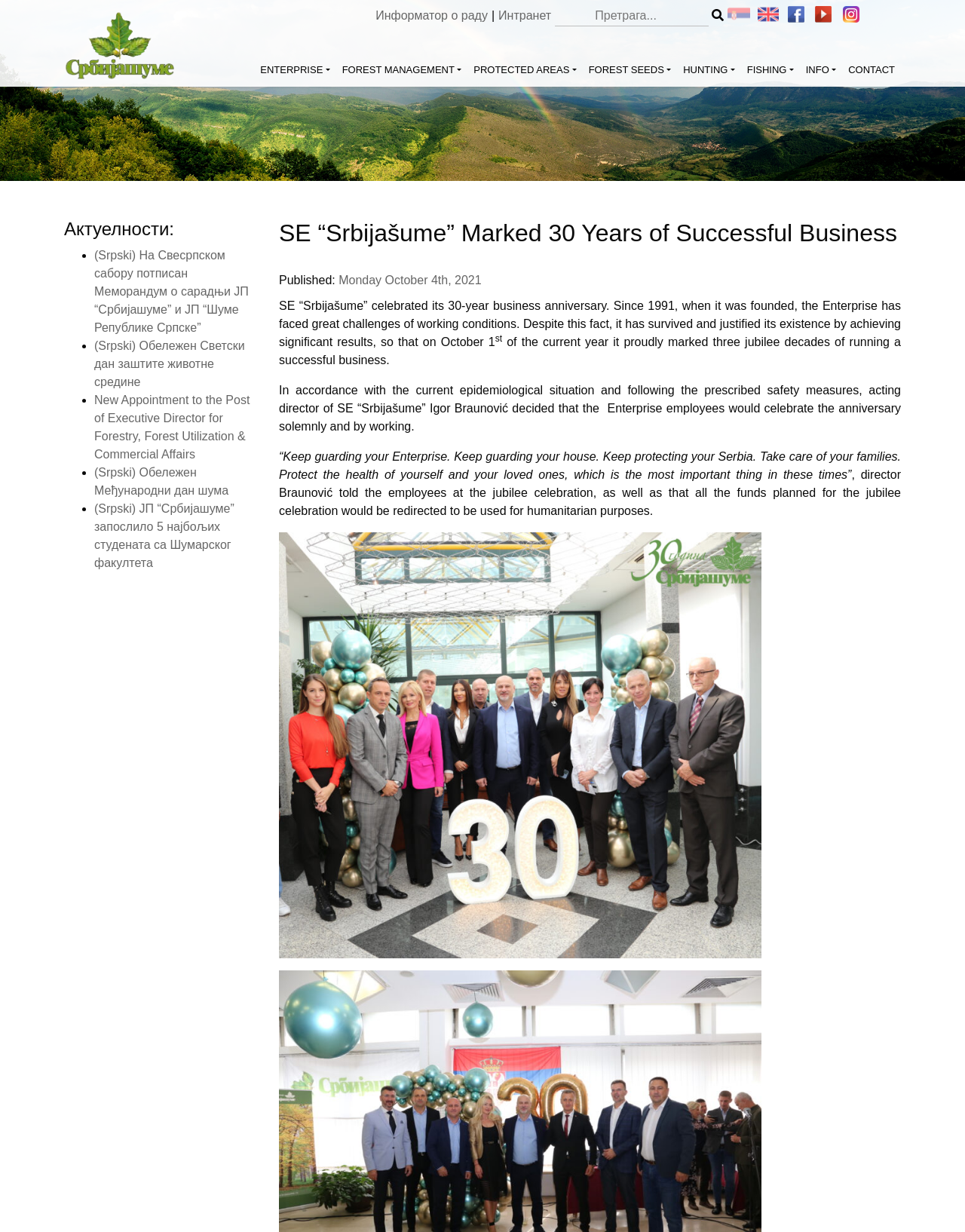Specify the bounding box coordinates of the area to click in order to follow the given instruction: "Search for something."

[0.575, 0.005, 0.734, 0.021]